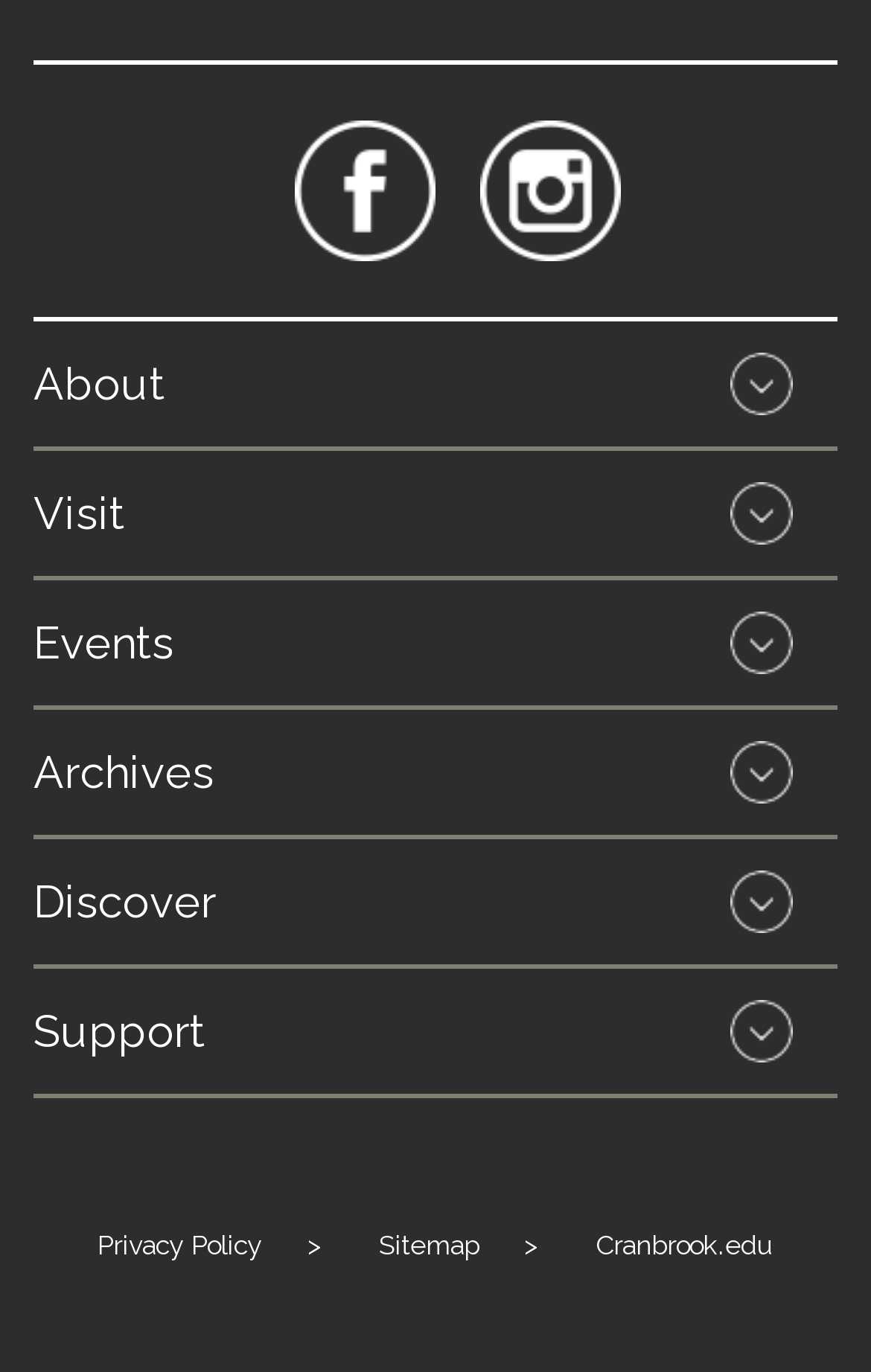Find the bounding box of the UI element described as follows: "Privacy Policy".

[0.112, 0.896, 0.301, 0.919]